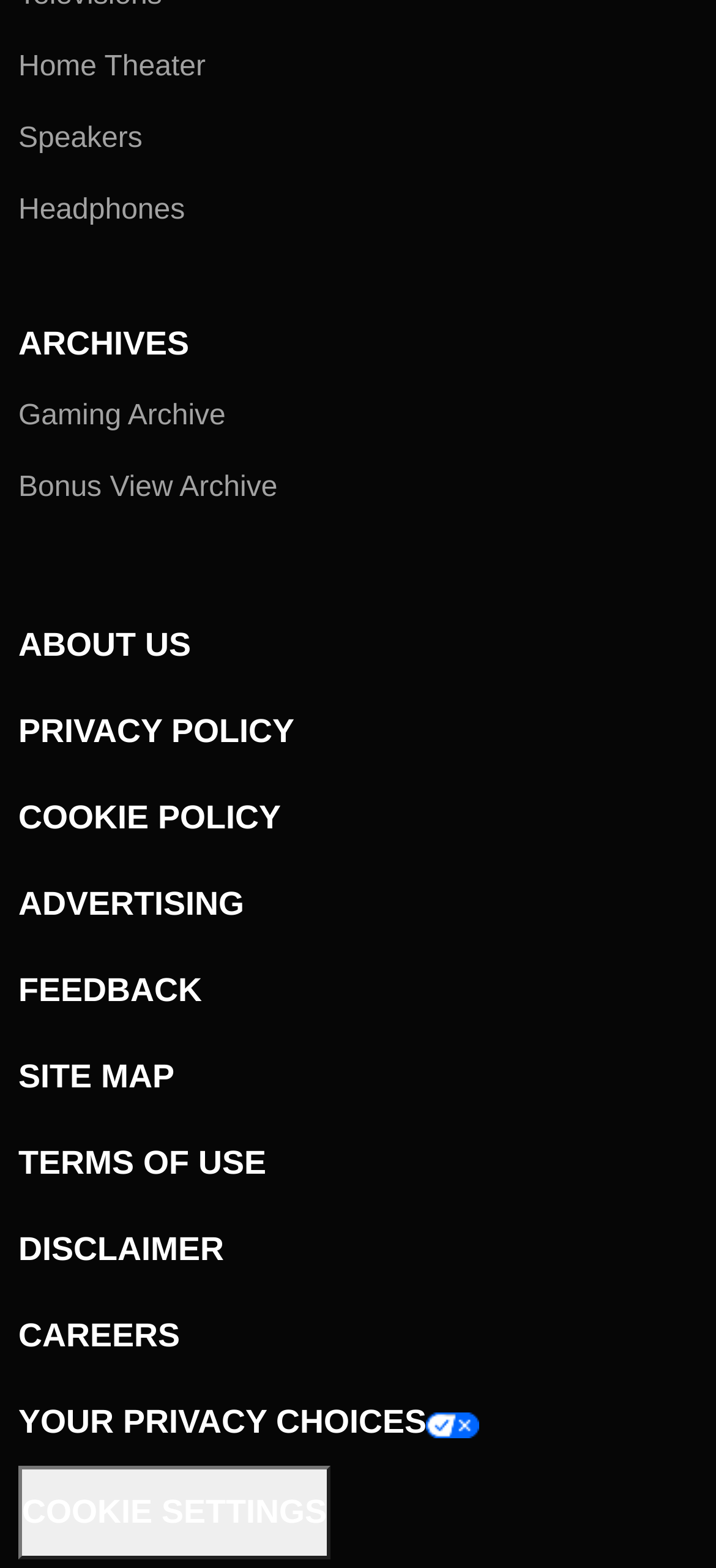Determine the bounding box coordinates of the clickable region to follow the instruction: "Change Cookie Settings".

[0.026, 0.935, 0.462, 0.995]